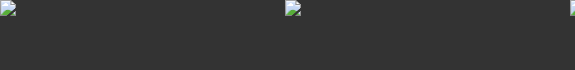What do the icons serve as?
Could you answer the question with a detailed and thorough explanation?

Each icon serves as a visual cue, reinforcing the key themes that the company aims to communicate regarding its products and services, which are hygiene, quality, and innovation.